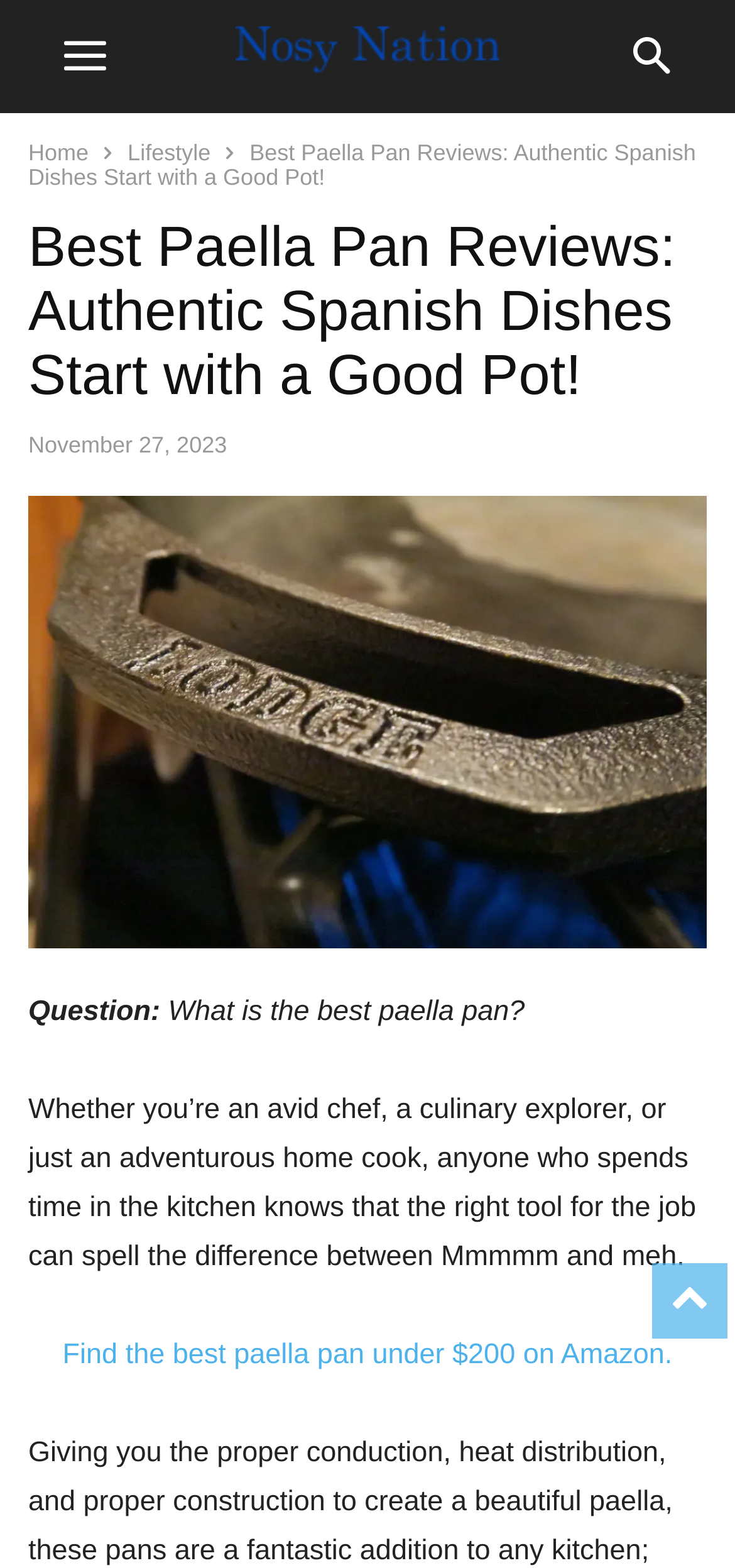What is the main heading displayed on the webpage? Please provide the text.

Best Paella Pan Reviews: Authentic Spanish Dishes Start with a Good Pot!